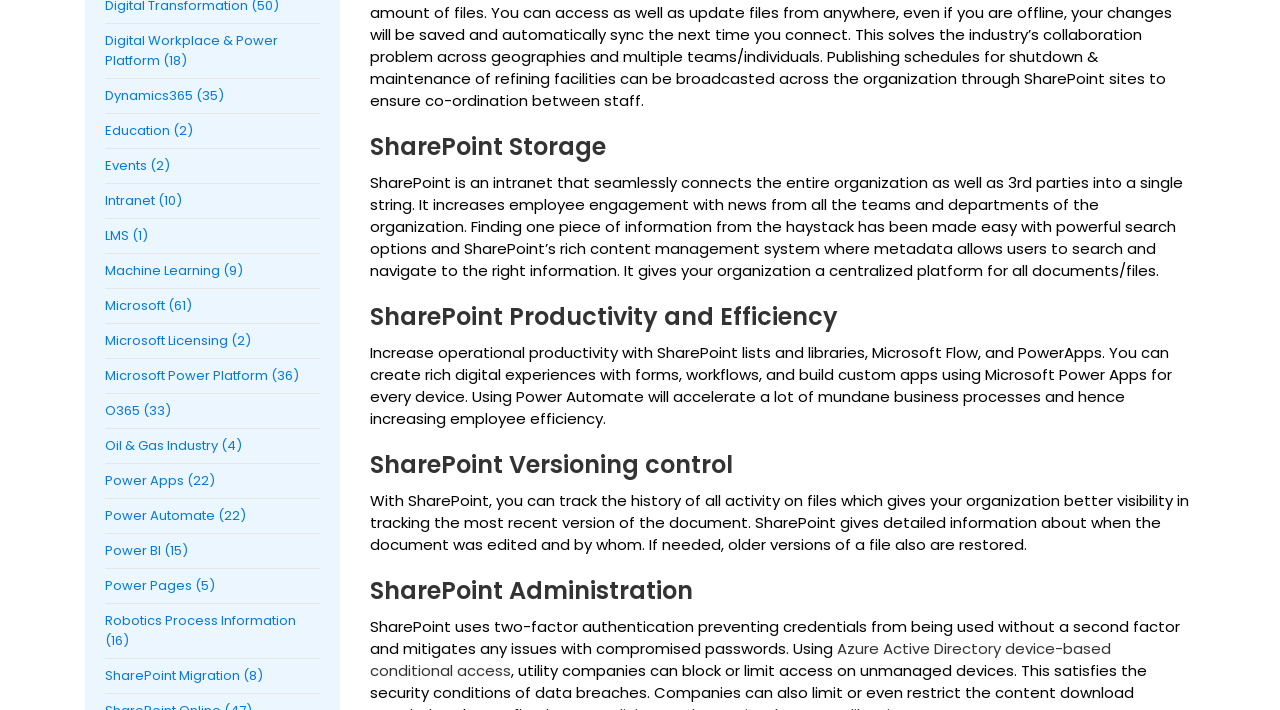Bounding box coordinates are specified in the format (top-left x, top-left y, bottom-right x, bottom-right y). All values are floating point numbers bounded between 0 and 1. Please provide the bounding box coordinate of the region this sentence describes: Robotics Process Information

[0.082, 0.86, 0.231, 0.887]